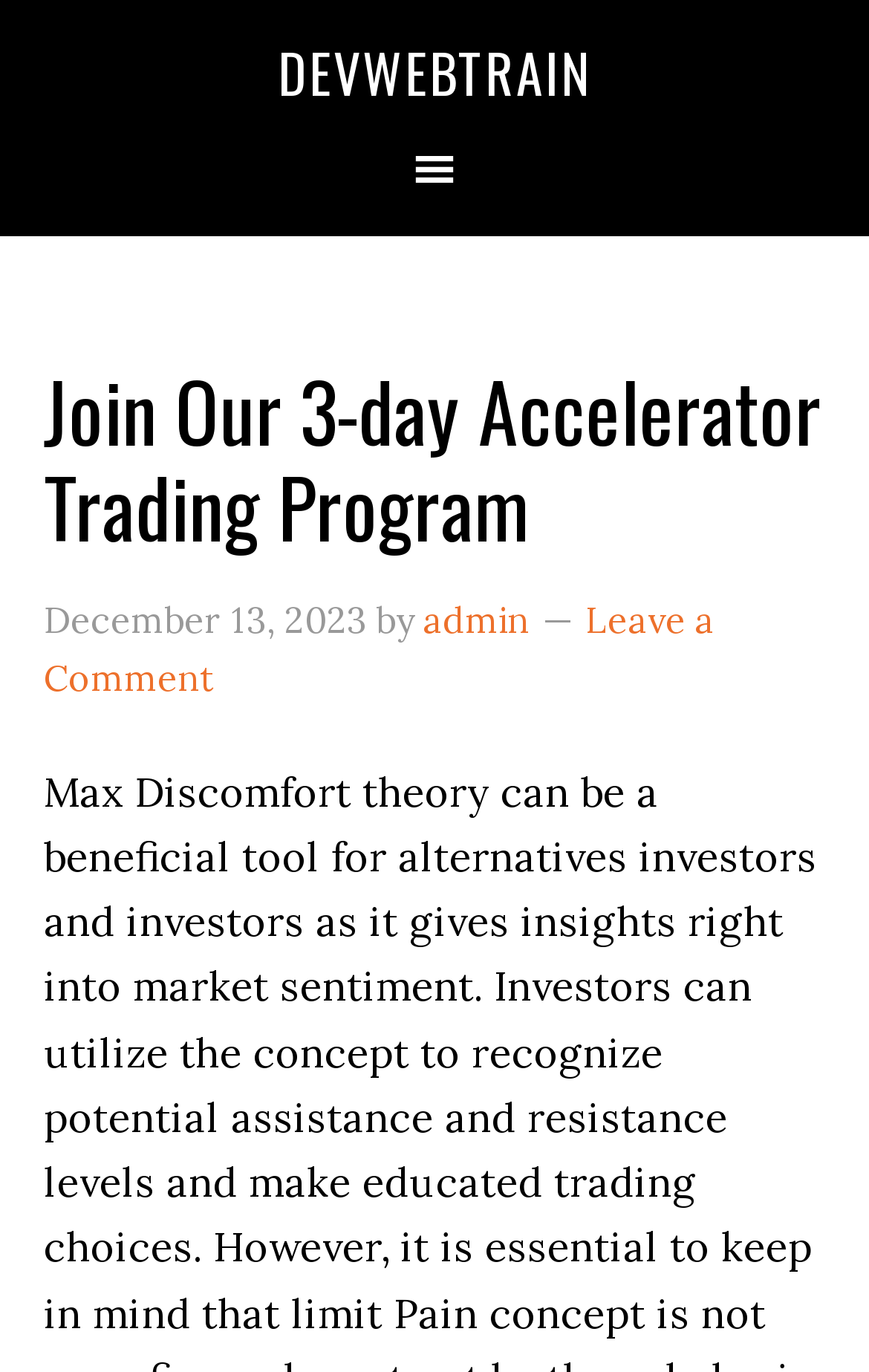What is the date of the accelerator trading program?
Please provide a detailed answer to the question.

I found the date by looking at the time element in the header section, which contains the static text 'December 13, 2023'.